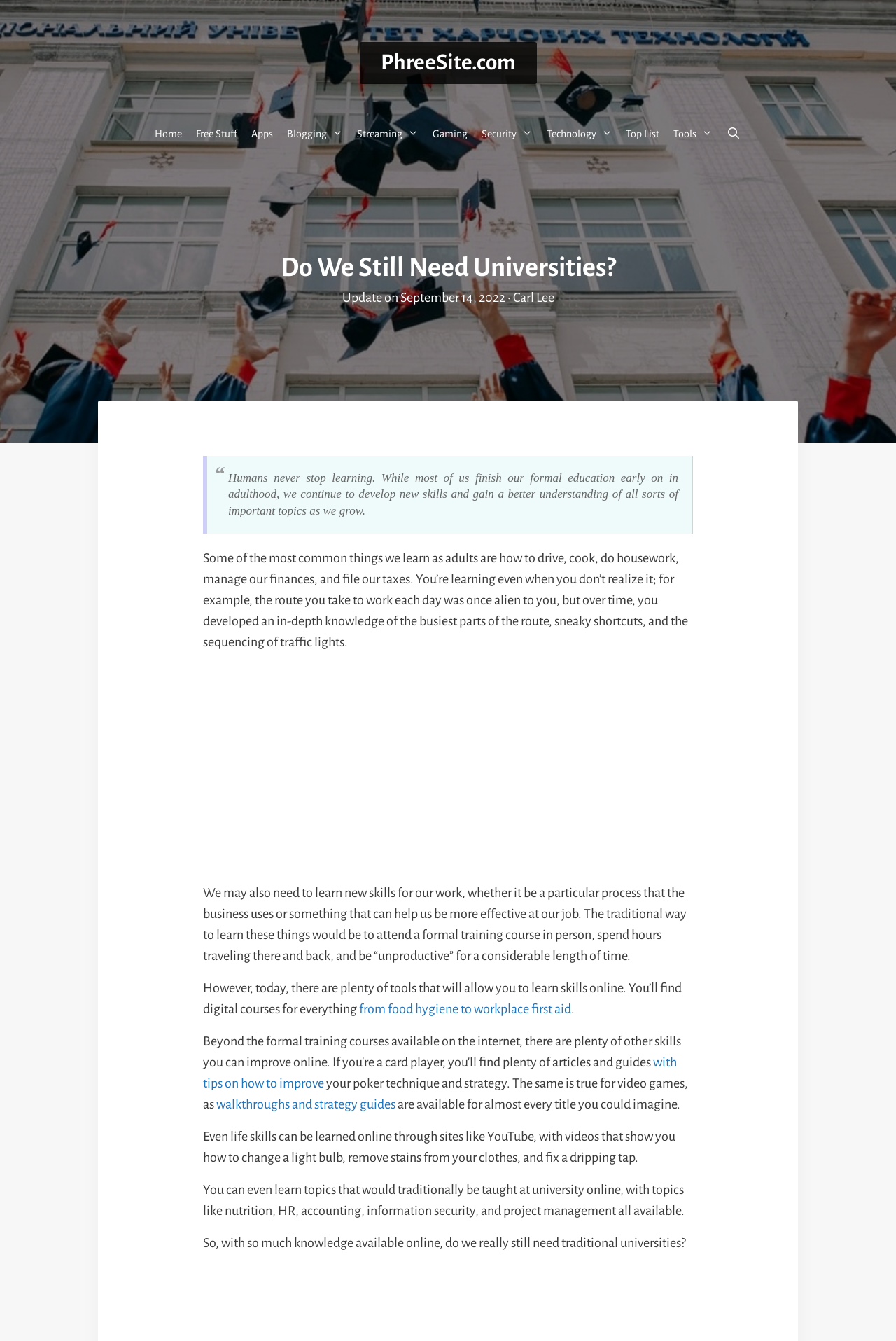Extract the primary header of the webpage and generate its text.

Do We Still Need Universities?